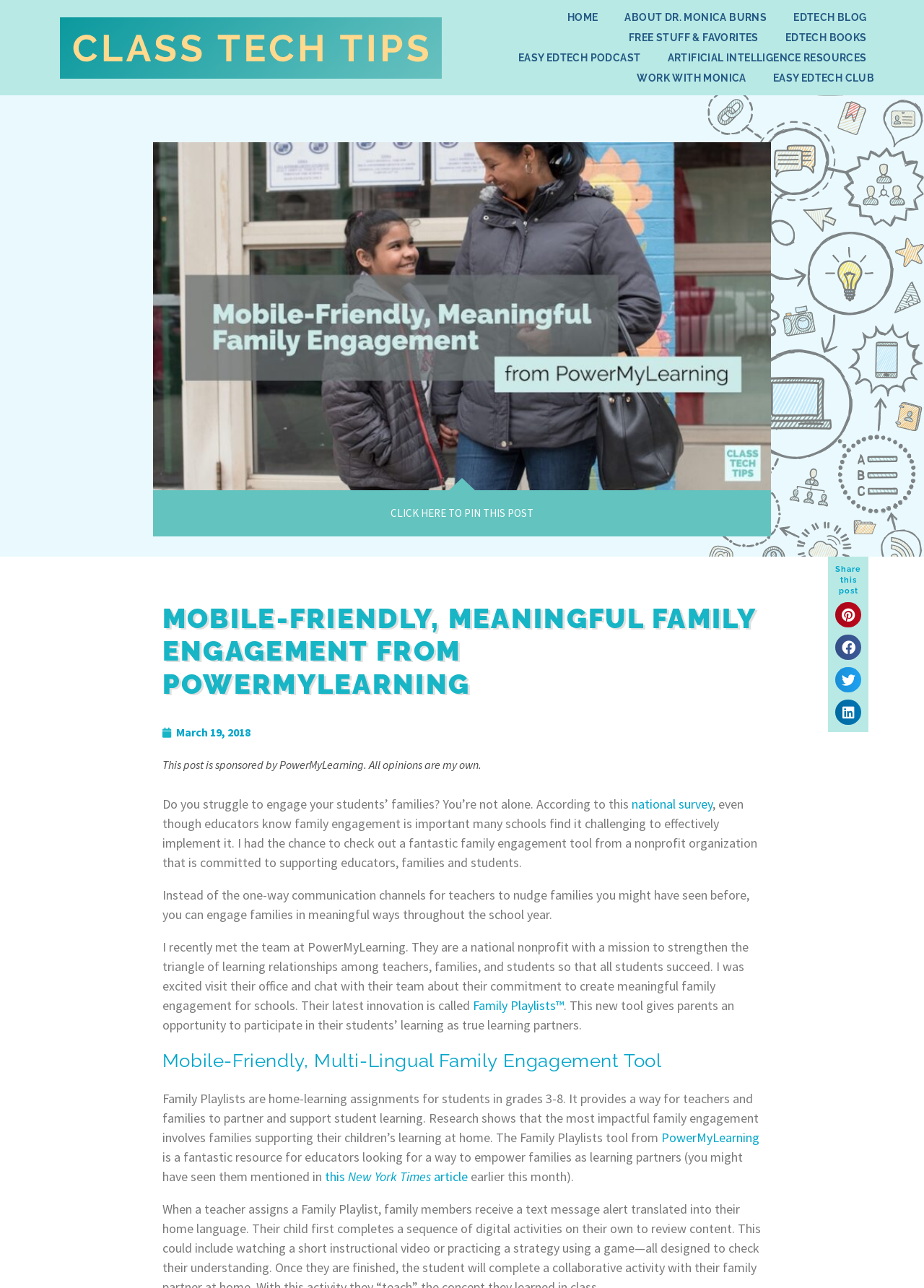Offer an in-depth caption of the entire webpage.

The webpage is about a new EdTech tool for family engagement in learning, sponsored by PowerMyLearning. At the top left, there is a logo of Class Tech Tips, and a navigation menu with links to HOME, ABOUT DR. MONICA BURNS, EDTECH BLOG, FREE STUFF & FAVORITES, EDTECH BOOKS, EASY EDTECH PODCAST, ARTIFICIAL INTELLIGENCE RESOURCES, WORK WITH MONICA, and EASY EDTECH CLUB.

Below the navigation menu, there is a header section with a link to pin the post. On the right side of the header section, there are social media sharing buttons for Pinterest, Facebook, Twitter, and LinkedIn.

The main content of the webpage is an article about the importance of family engagement in learning and how PowerMyLearning's new tool, Family Playlists, can help. The article starts with a heading "MOBILE-FRIENDLY, MEANINGFUL FAMILY ENGAGEMENT FROM POWERMYLEARNING" and is followed by a date "March 19, 2018". The article discusses the challenges of family engagement and how PowerMyLearning's tool can provide a solution. There are several paragraphs of text, with links to "national survey" and "Family Playlists" and "PowerMyLearning" and "this New York Times article".

The article also mentions that PowerMyLearning is a national nonprofit organization committed to supporting educators, families, and students, and that their tool provides a way for teachers and families to partner and support student learning.